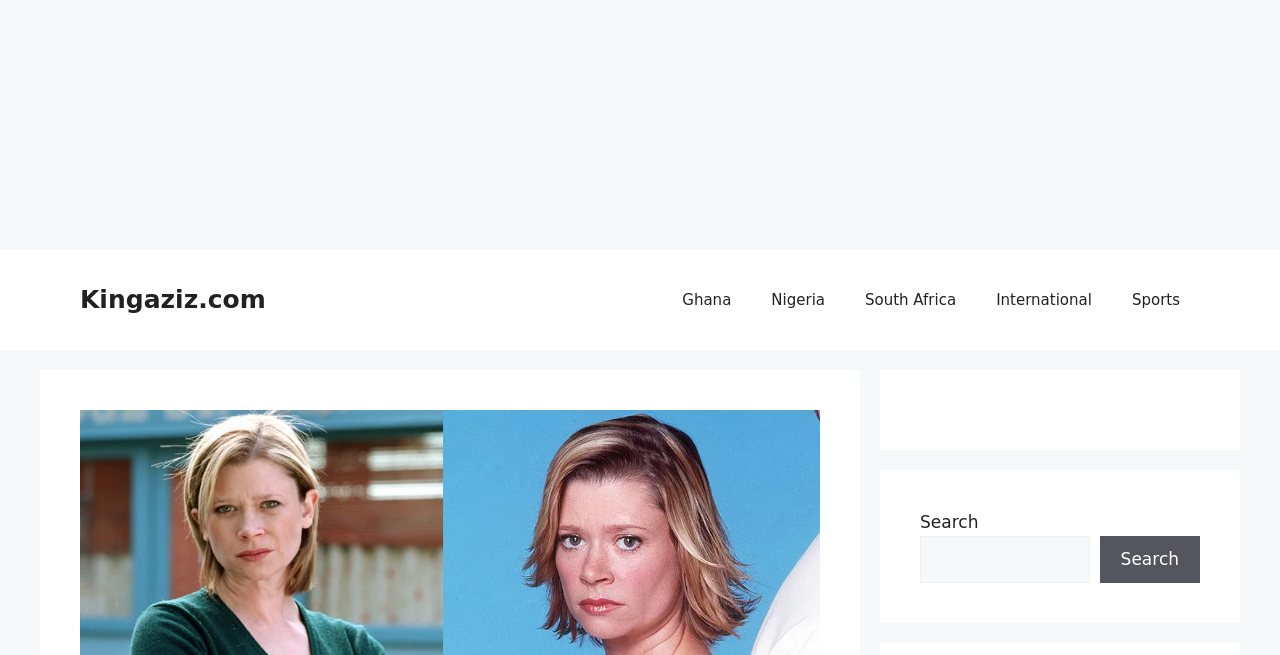Provide the bounding box coordinates for the specified HTML element described in this description: "parent_node: Search name="s"". The coordinates should be four float numbers ranging from 0 to 1, in the format [left, top, right, bottom].

[0.719, 0.818, 0.851, 0.89]